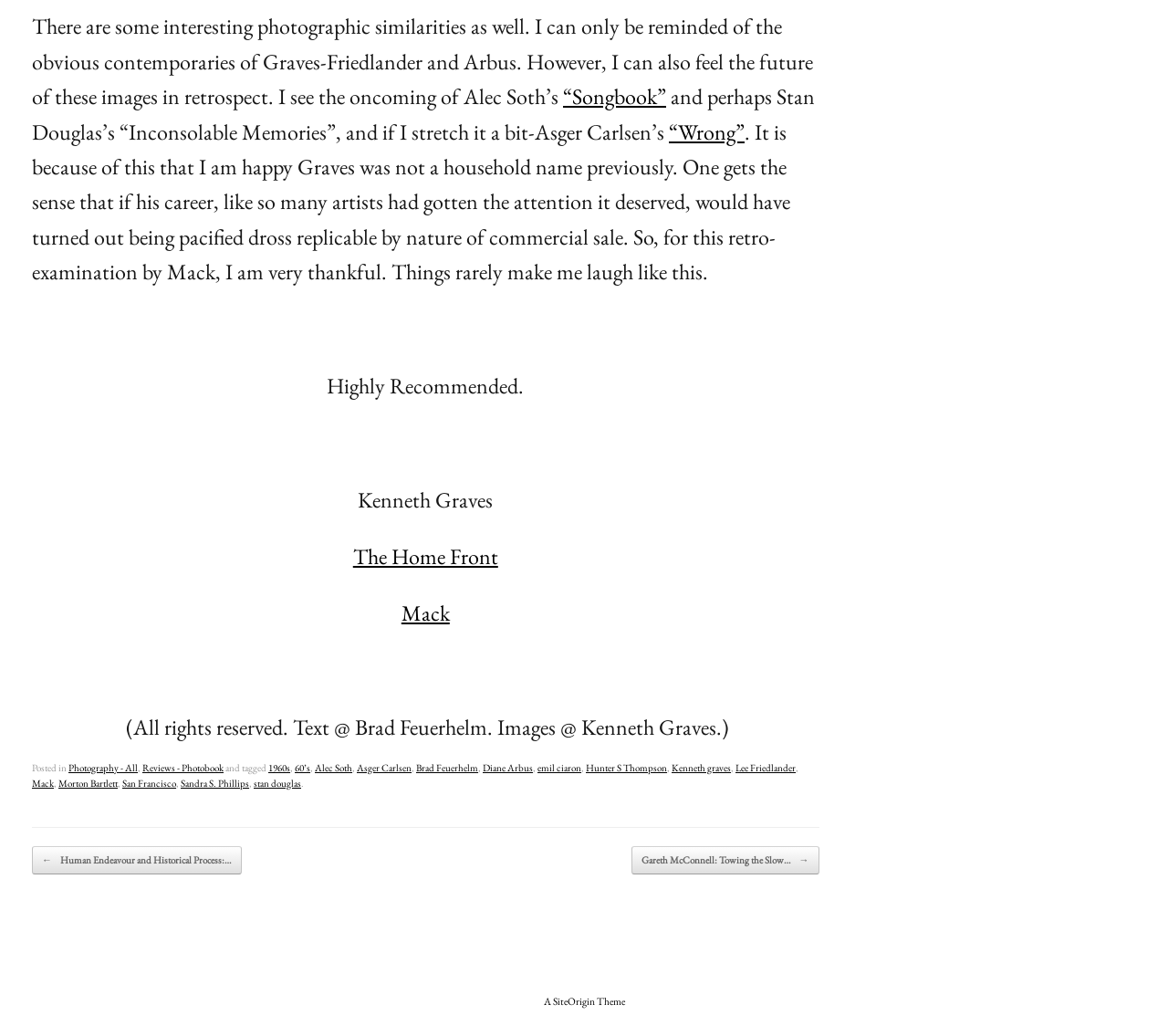Determine the bounding box coordinates for the clickable element to execute this instruction: "Go to the next post". Provide the coordinates as four float numbers between 0 and 1, i.e., [left, top, right, bottom].

[0.54, 0.817, 0.701, 0.844]